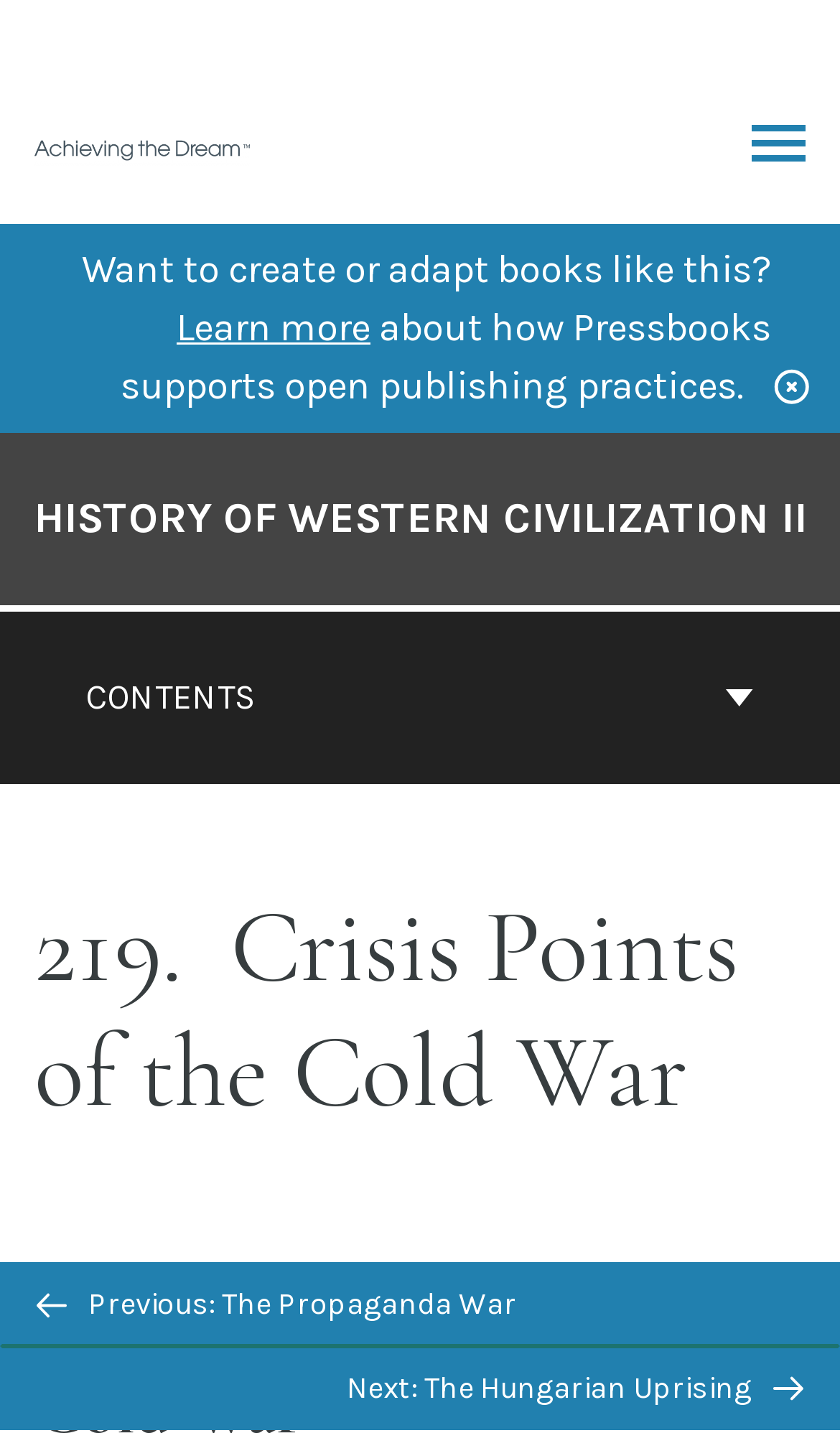Provide the bounding box coordinates for the UI element that is described by this text: "Back to top". The coordinates should be in the form of four float numbers between 0 and 1: [left, top, right, bottom].

[0.449, 0.806, 0.551, 0.866]